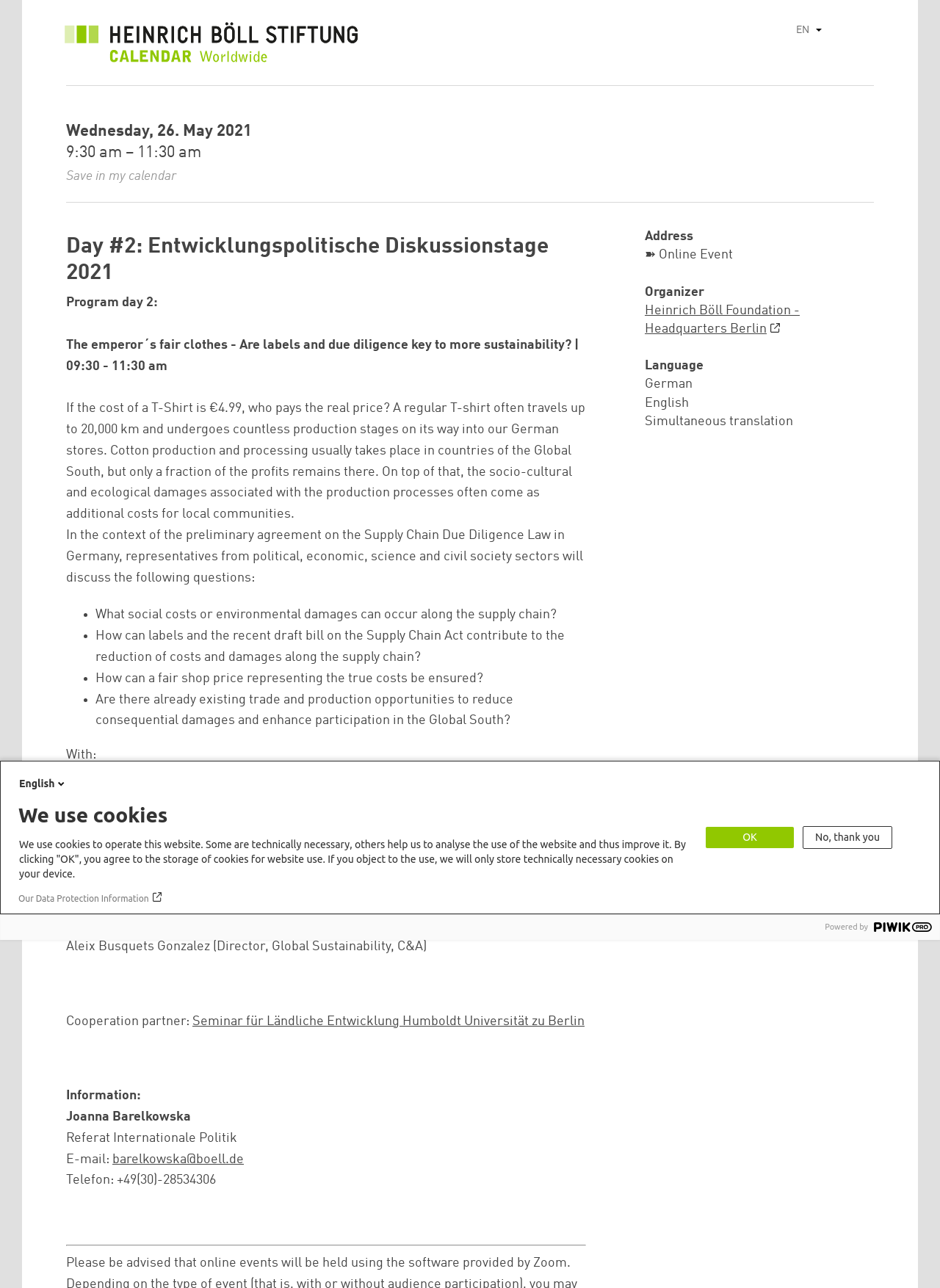Please specify the bounding box coordinates of the element that should be clicked to execute the given instruction: 'Click the 'Heinrich Böll Foundation - Headquarters Berlin' link'. Ensure the coordinates are four float numbers between 0 and 1, expressed as [left, top, right, bottom].

[0.686, 0.236, 0.851, 0.261]